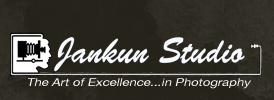Create a vivid and detailed description of the image.

The image showcases the logo of **Jankun Studio**, a photography studio located in Forrest, IL. The logo features a vintage camera graphic, symbolizing the studio's dedication to capturing timeless moments. Accompanying the camera graphic is the studio's name, "Jankun Studio," prominently displayed in an elegant script, emphasizing the artistic essence of their photography services. Below the studio name, the tagline "The Art of Excellence...In Photography" reinforces their commitment to high-quality and exceptional photography. This visual identity reflects the studio's focus on creating memorable images for families, children, and events.